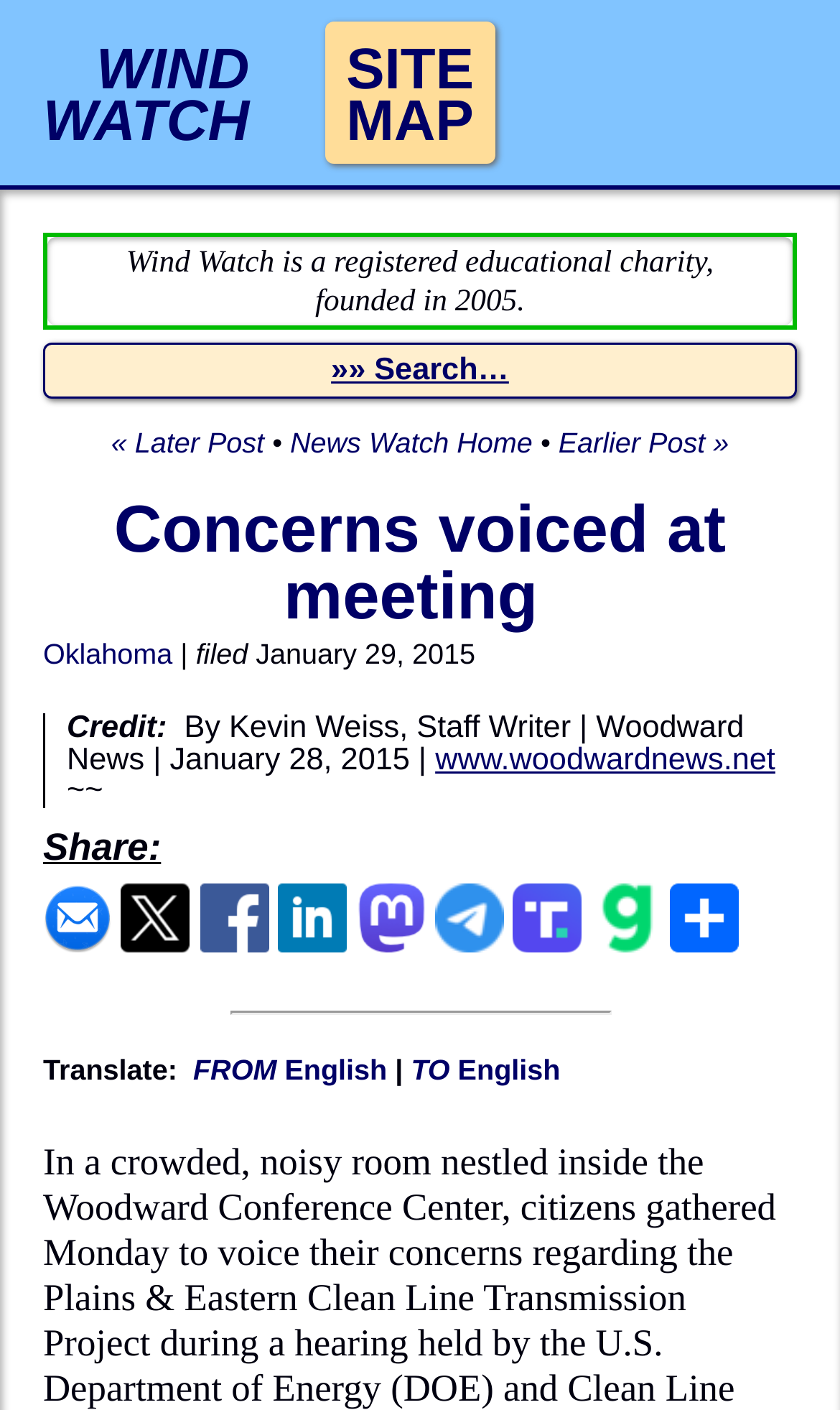Please find and report the bounding box coordinates of the element to click in order to perform the following action: "Go to the 'News Watch Home' page". The coordinates should be expressed as four float numbers between 0 and 1, in the format [left, top, right, bottom].

[0.345, 0.302, 0.634, 0.325]